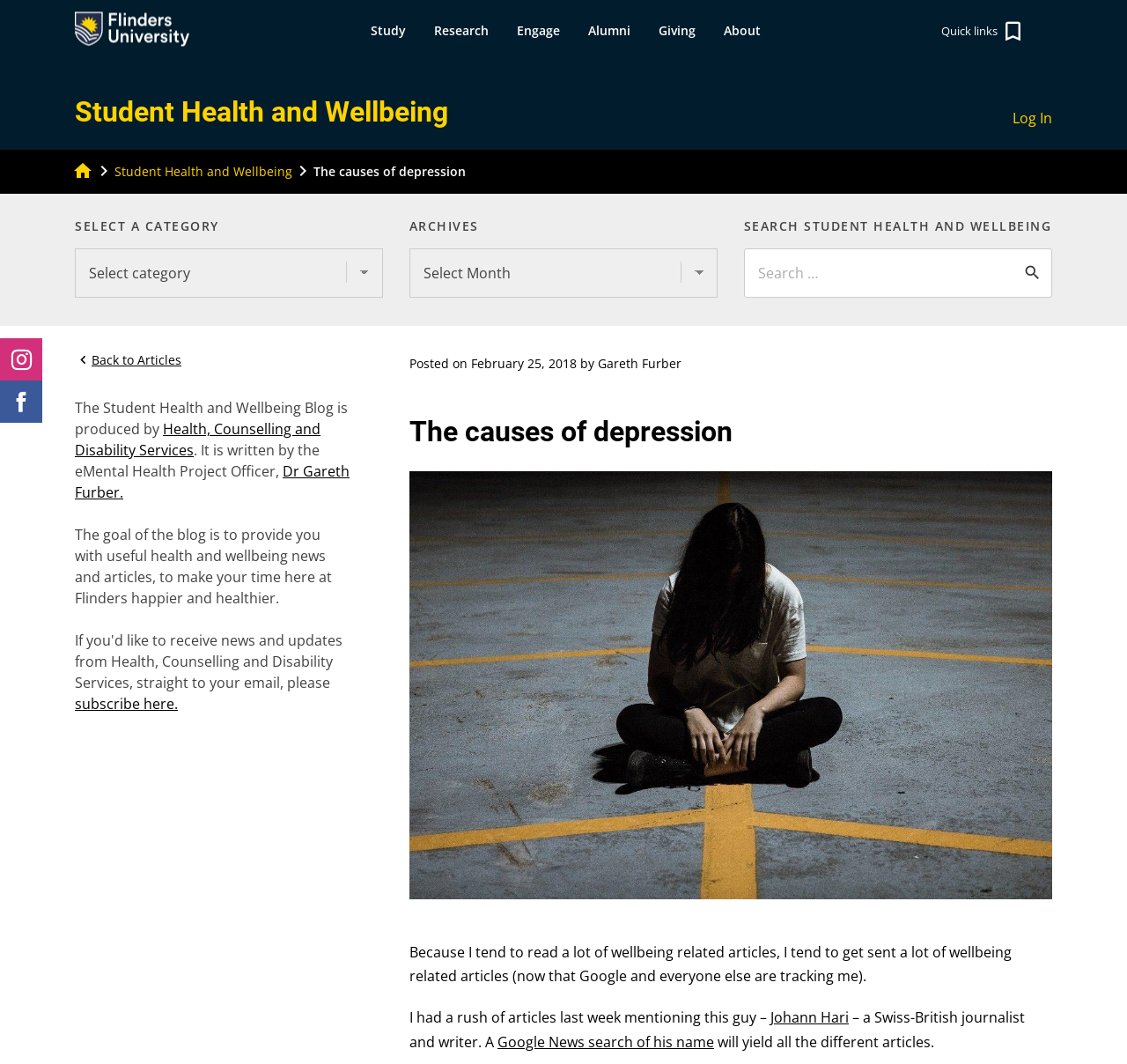Locate the bounding box coordinates of the area that needs to be clicked to fulfill the following instruction: "Click the 'Log In' link". The coordinates should be in the format of four float numbers between 0 and 1, namely [left, top, right, bottom].

[0.898, 0.101, 0.934, 0.121]